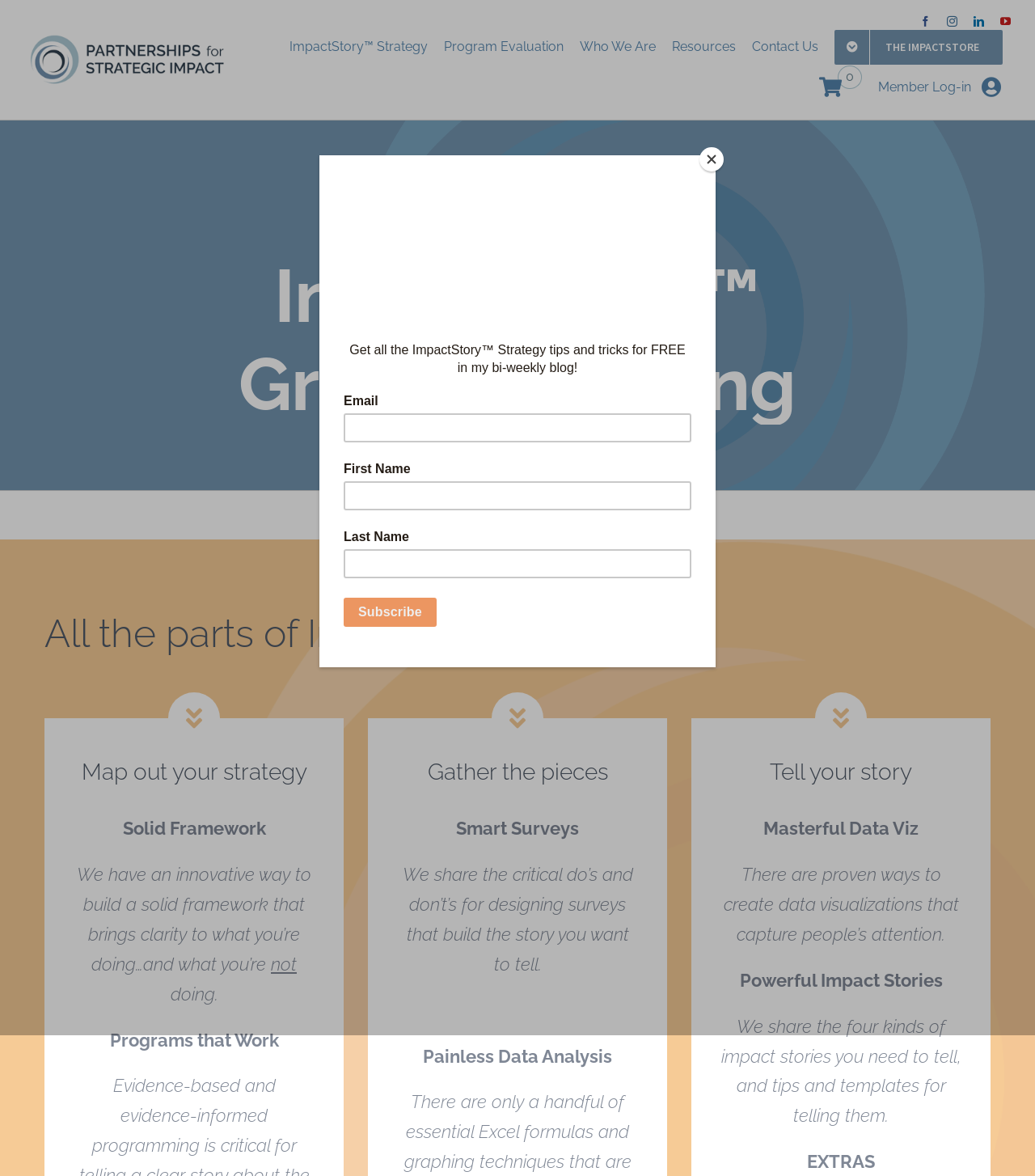Identify the bounding box coordinates for the UI element described as: "The ImpactStore". The coordinates should be provided as four floats between 0 and 1: [left, top, right, bottom].

[0.806, 0.025, 0.969, 0.055]